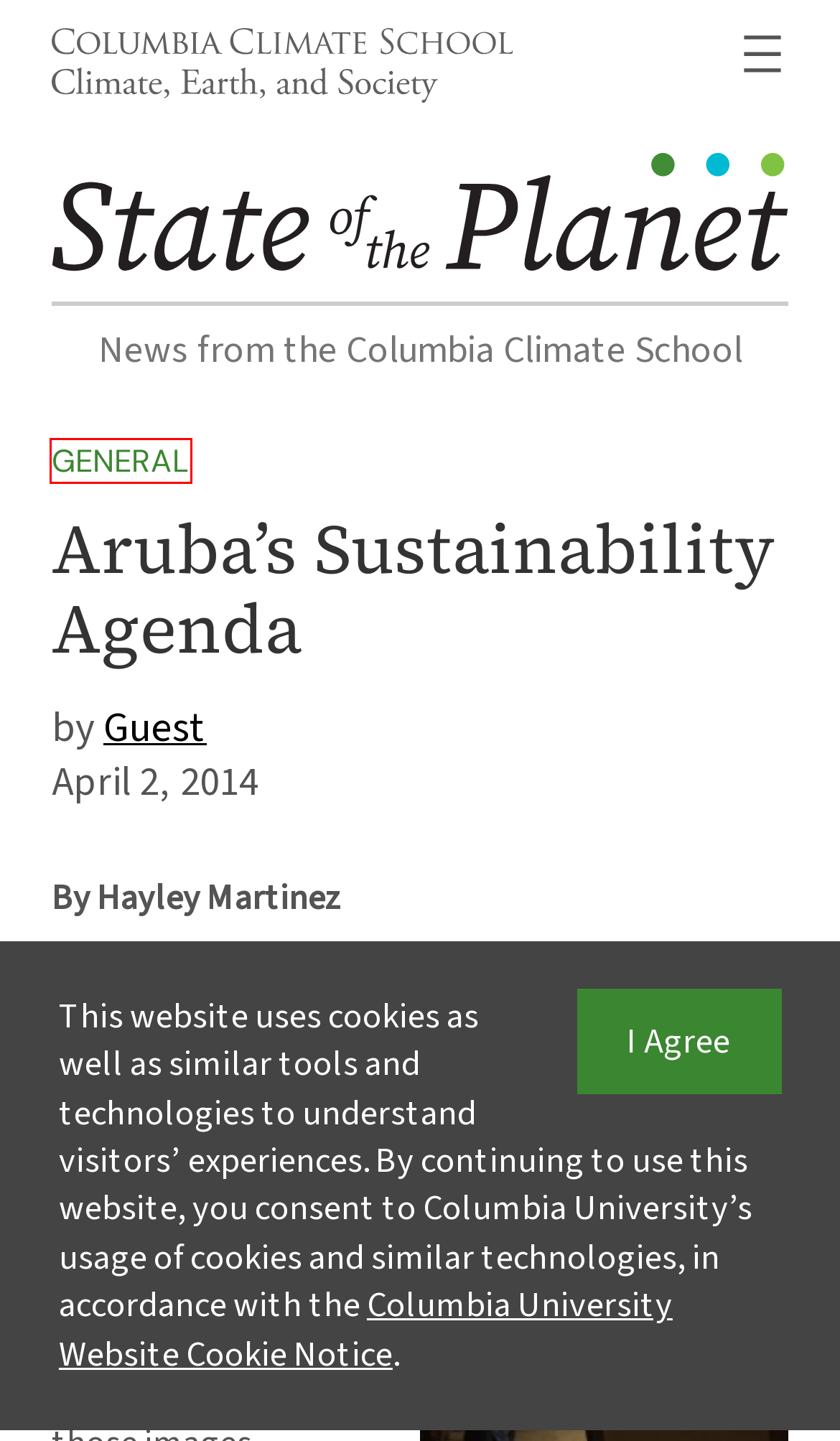You are given a screenshot of a webpage with a red rectangle bounding box around a UI element. Select the webpage description that best matches the new webpage after clicking the element in the bounding box. Here are the candidates:
A. General – State of the Planet
B. From Fission to Fusion: A Sustainability Student’s Quest for a Greener Future – State of the Planet
C. State of the Planet
D. About – State of the Planet
E. Meet the Woman Pioneering Sustainable Change in Fashion – State of the Planet
F. renewable energy – State of the Planet
G. Sustainability Policy and Management News – State of the Planet
H. New Report Refutes 33 False Claims About Solar, Wind and Electric Vehicles – State of the Planet

A